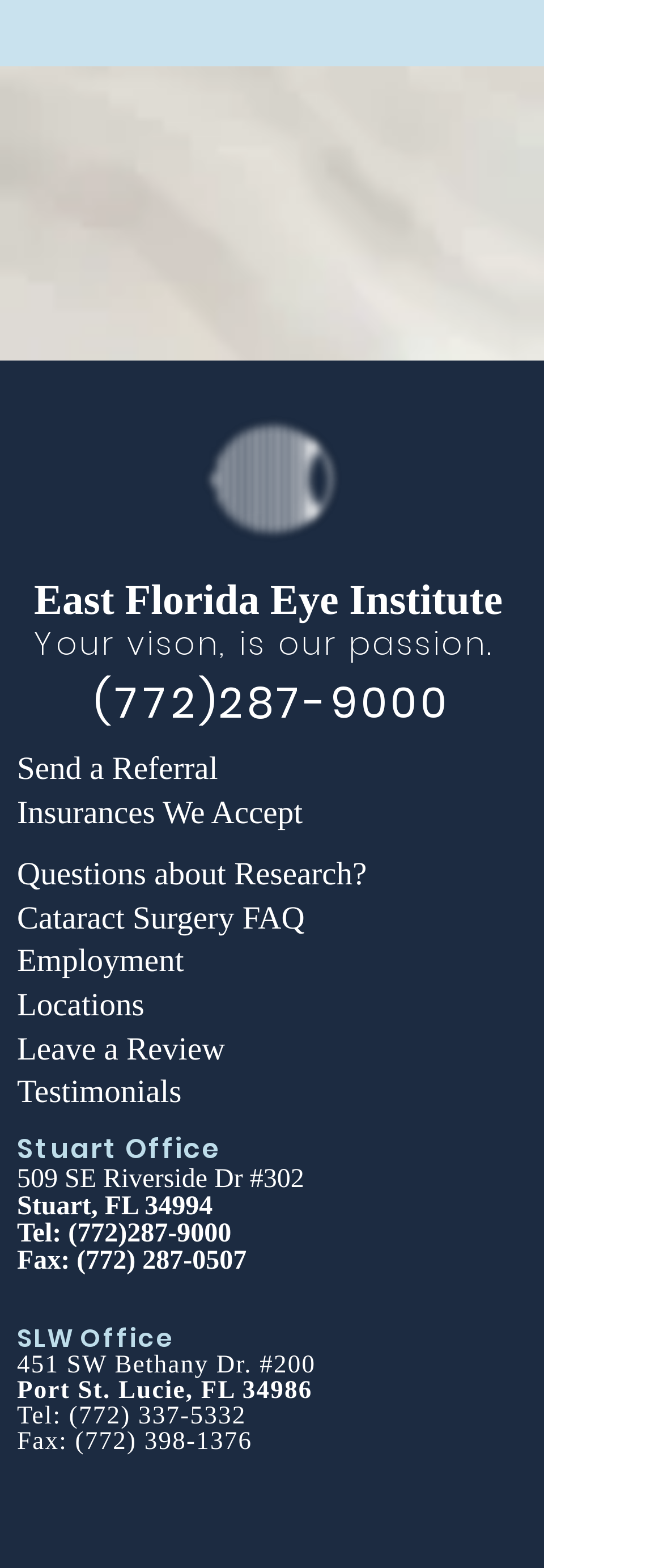Please locate the bounding box coordinates of the region I need to click to follow this instruction: "View locations".

[0.026, 0.63, 0.23, 0.655]